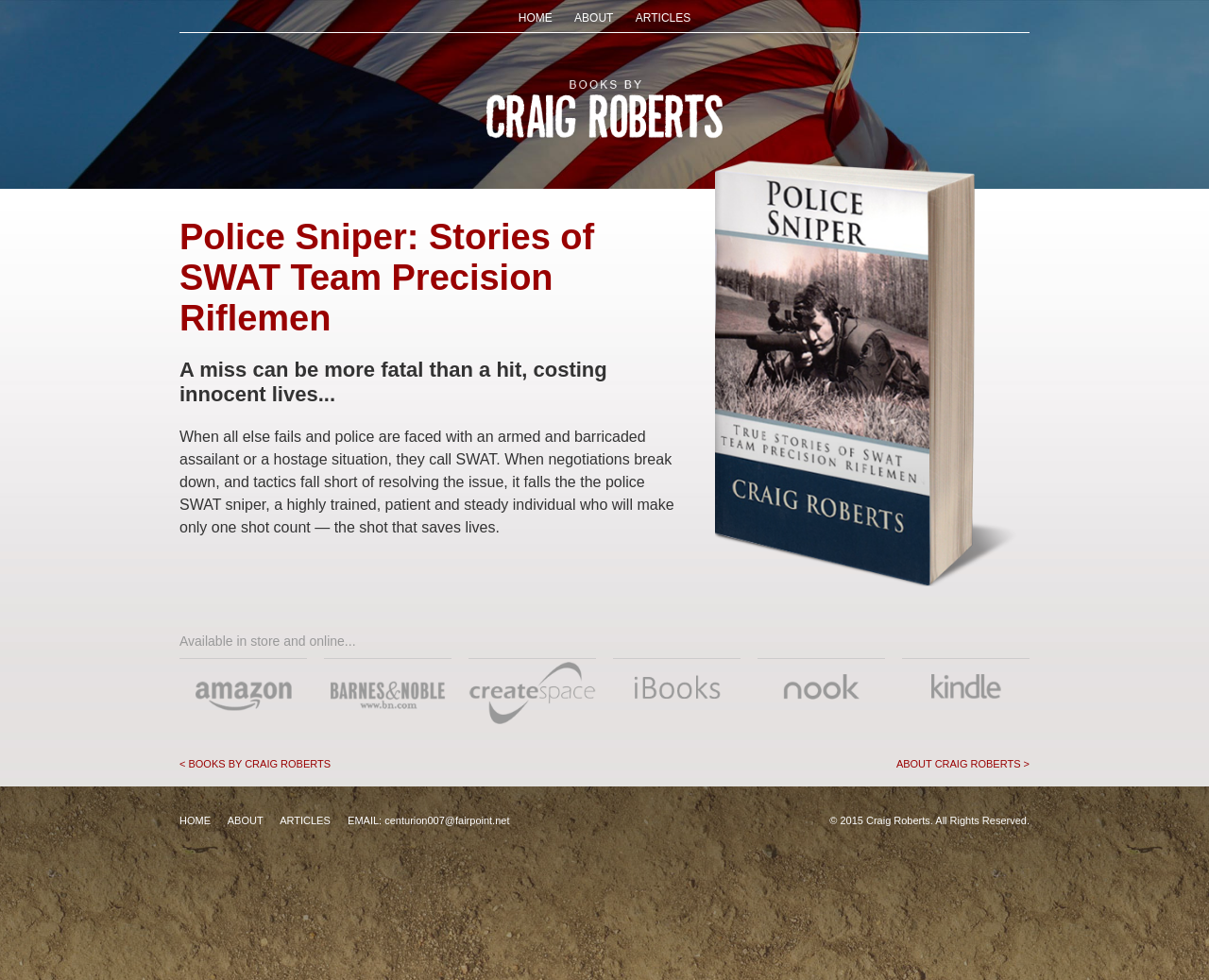Please determine the bounding box coordinates of the clickable area required to carry out the following instruction: "read about the author". The coordinates must be four float numbers between 0 and 1, represented as [left, top, right, bottom].

[0.475, 0.012, 0.507, 0.025]